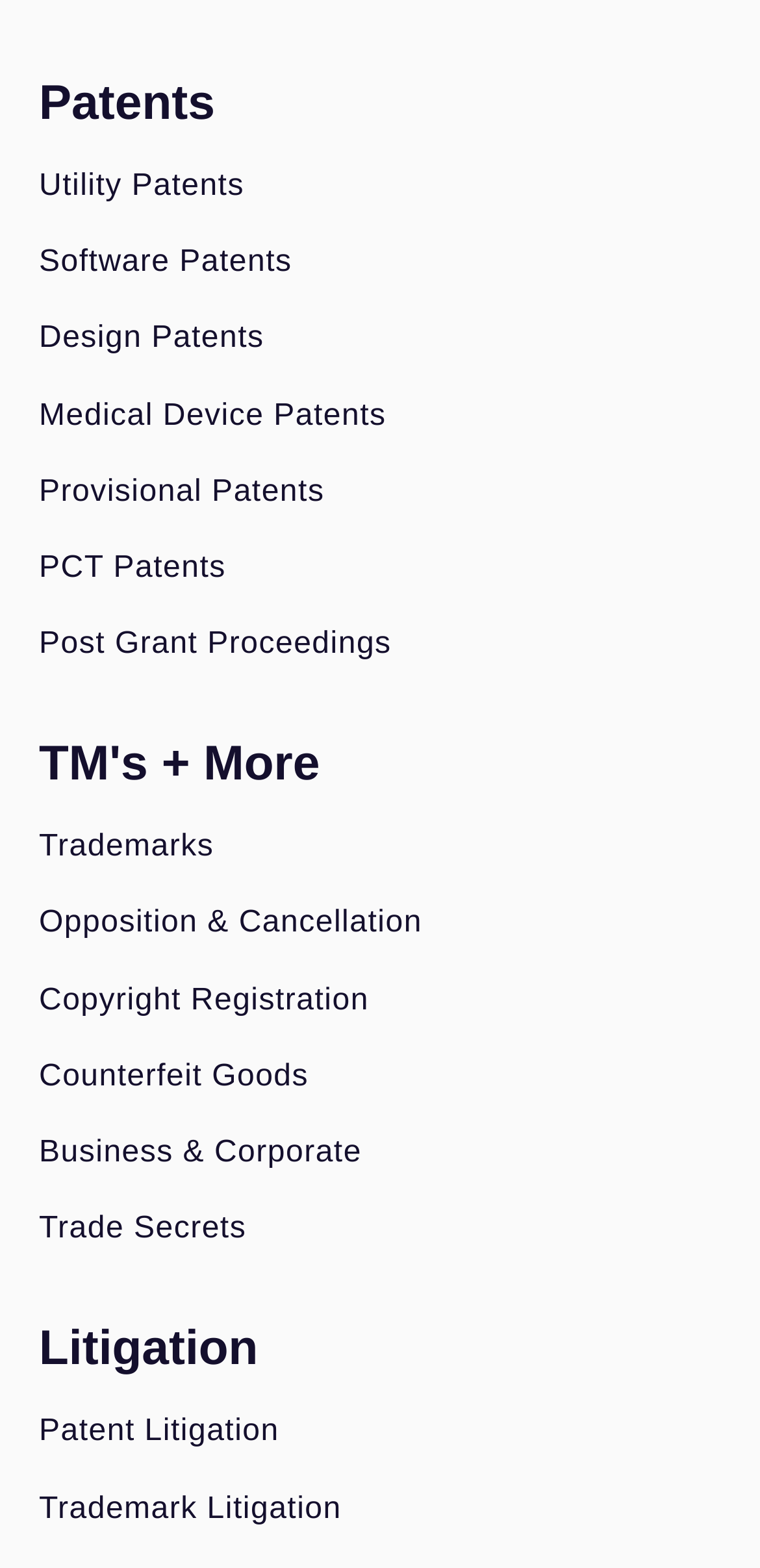Give a concise answer using only one word or phrase for this question:
What is the section below the patents section?

Litigation